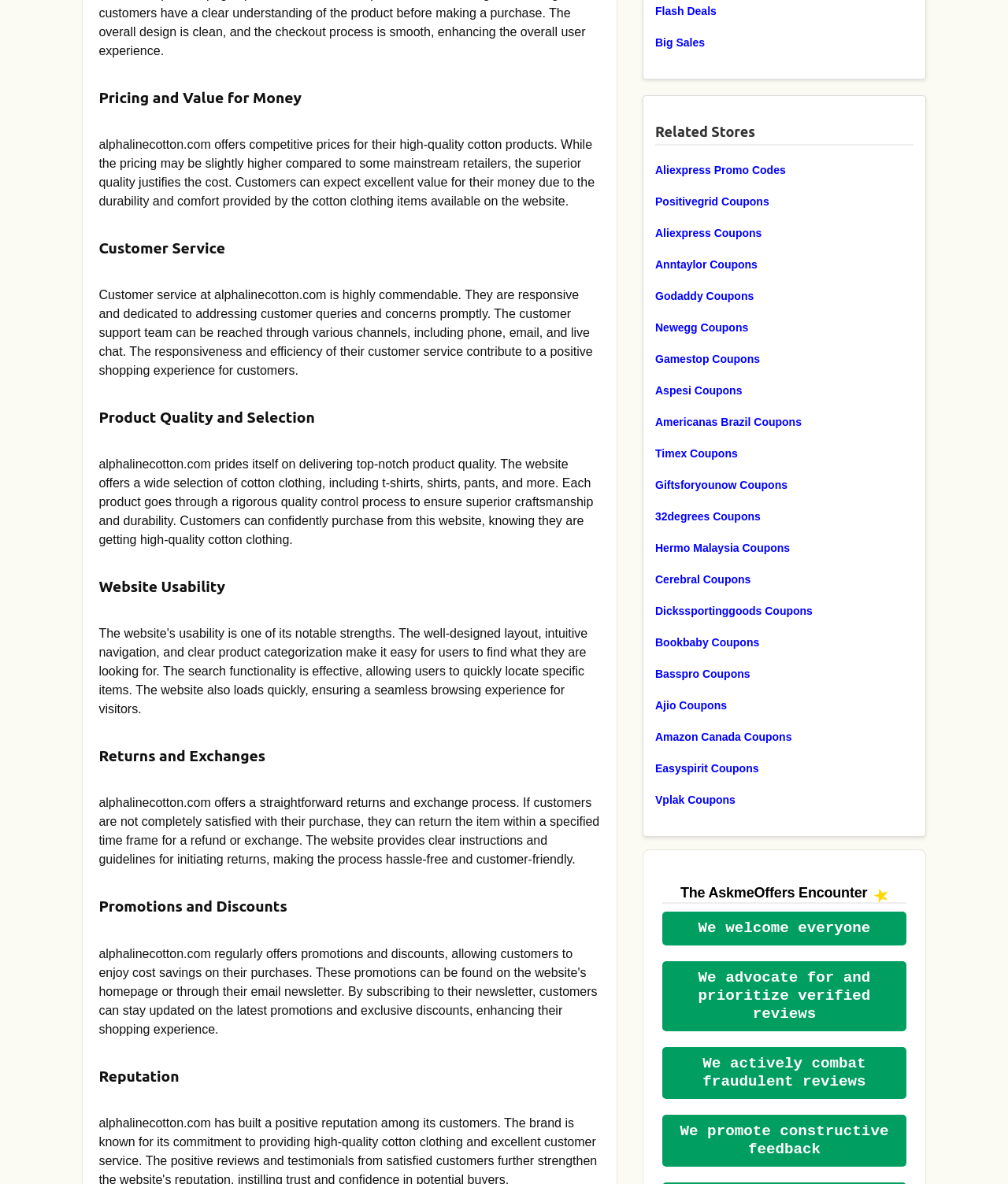Respond to the following query with just one word or a short phrase: 
What is the quality control process for alphalinecotton.com's products?

Rigorous quality control